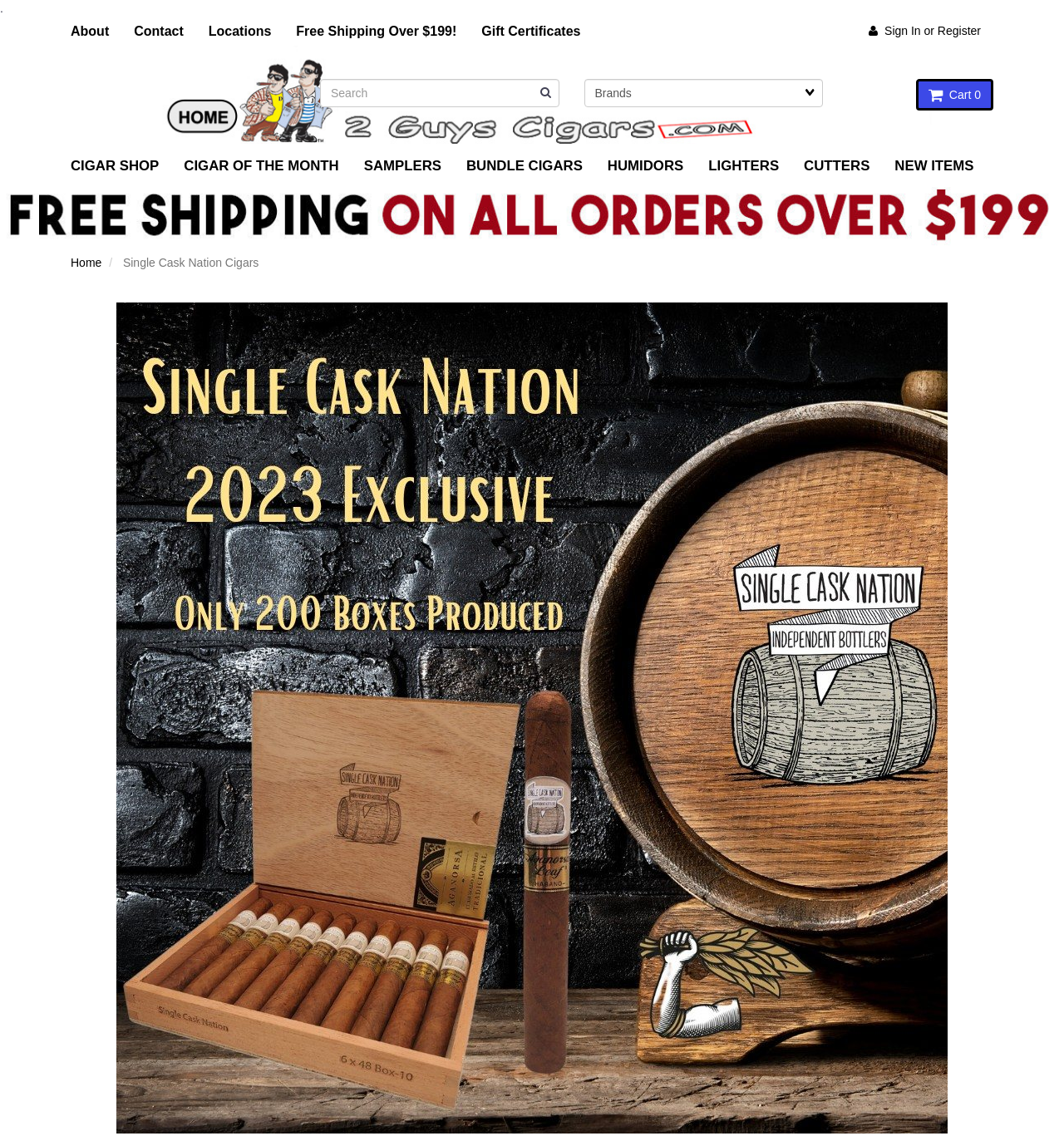Identify the bounding box for the described UI element. Provide the coordinates in (top-left x, top-left y, bottom-right x, bottom-right y) format with values ranging from 0 to 1: Cigar Of The Month

[0.161, 0.128, 0.33, 0.165]